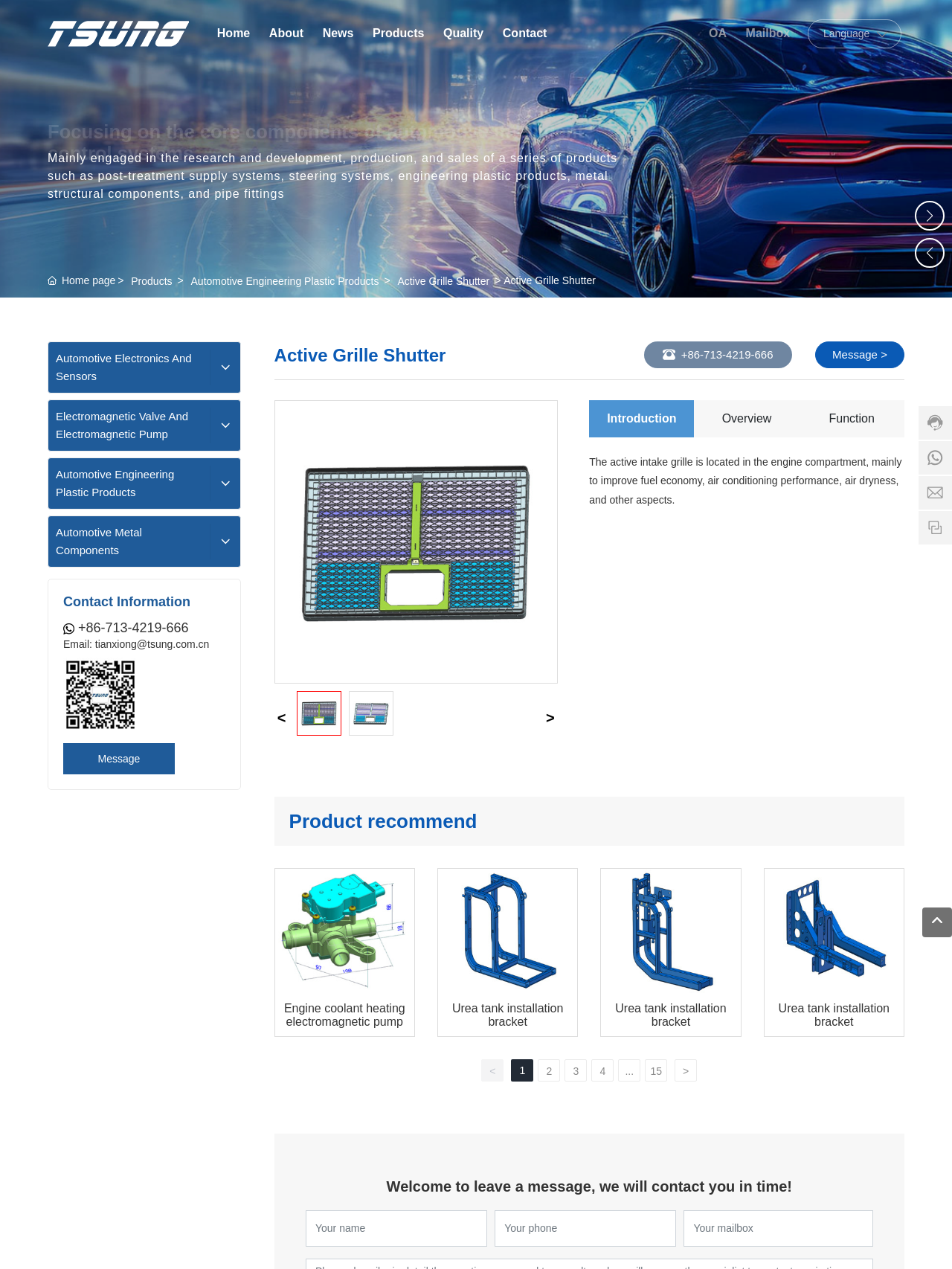Please find the main title text of this webpage.

Focusing on the core components of automotive intelligent control systems